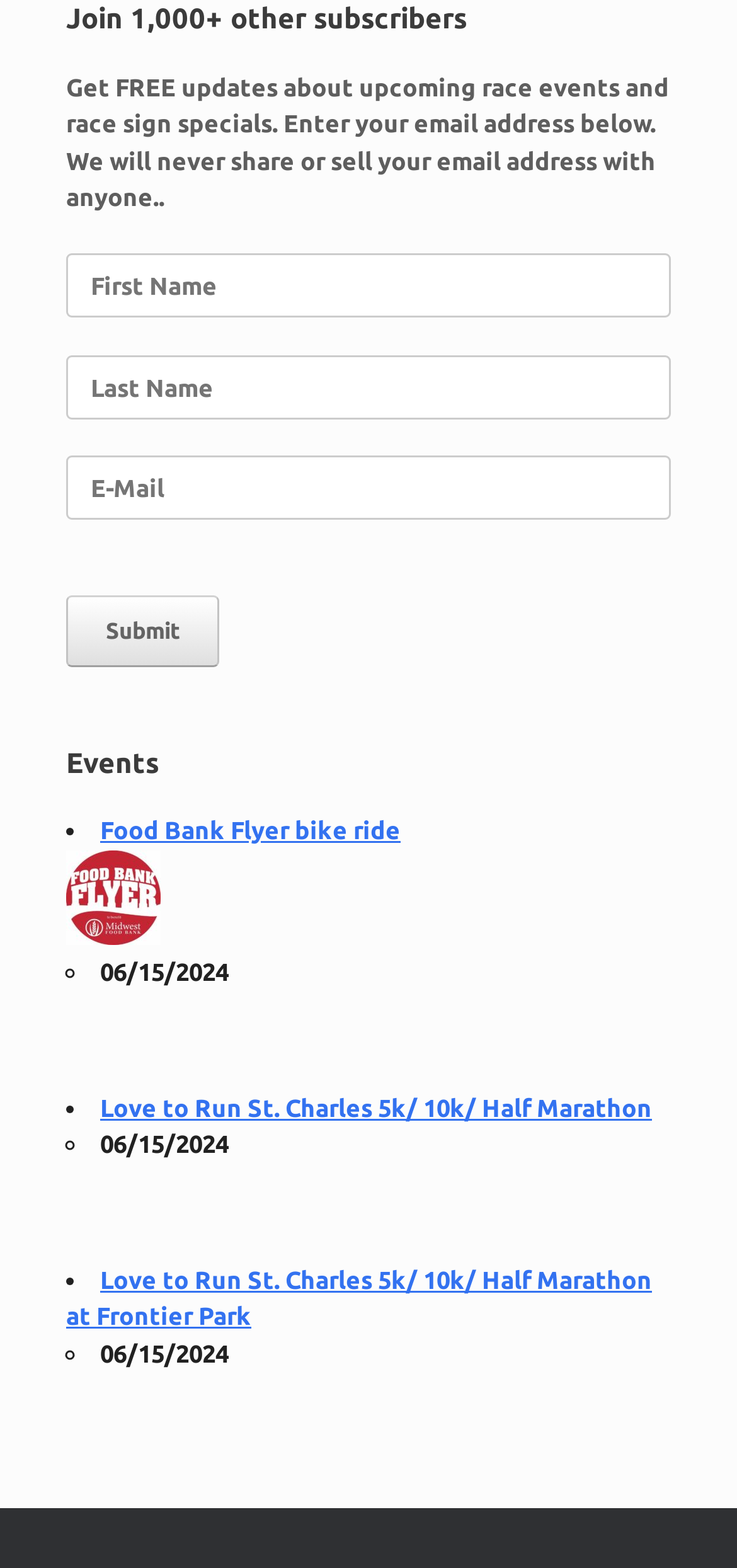Please give a short response to the question using one word or a phrase:
What is the purpose of the email address field?

To receive updates